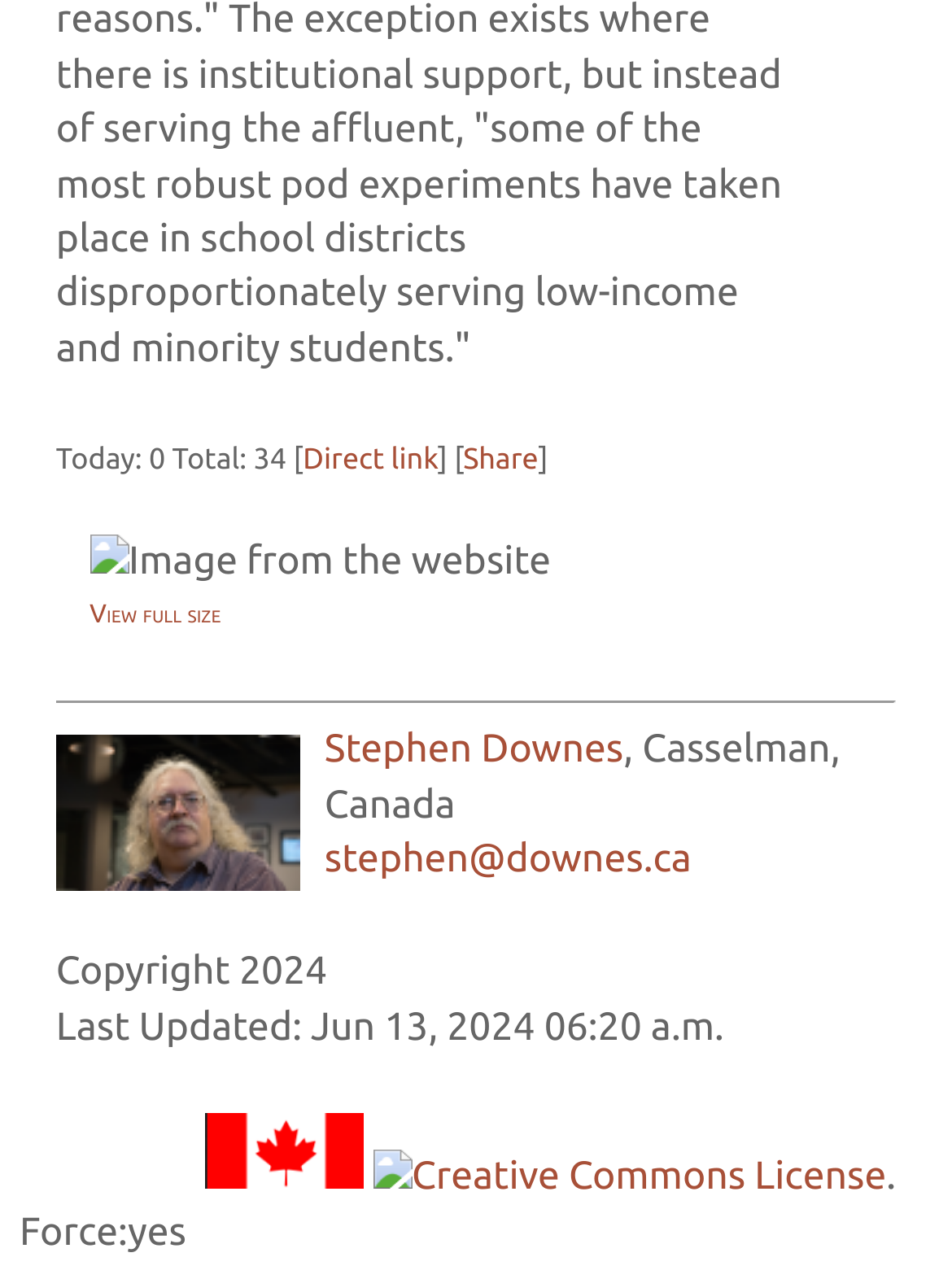Please provide a brief answer to the question using only one word or phrase: 
Who is the author?

Stephen Downes